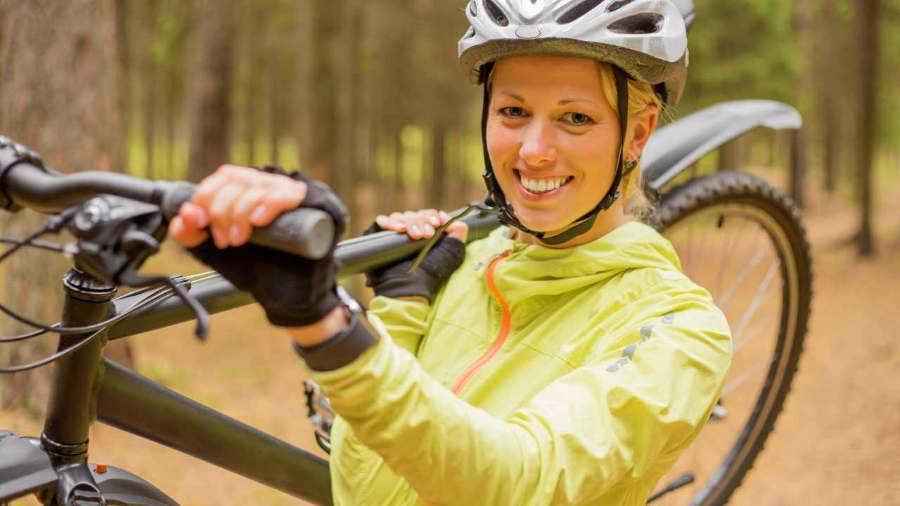Respond with a single word or phrase to the following question:
Why is the woman wearing a helmet?

For safety